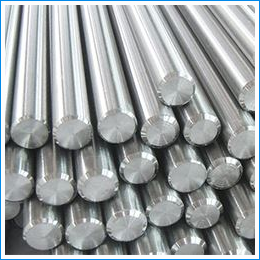What is the primary characteristic of the surface of the bars?
Please provide an in-depth and detailed response to the question.

The caption highlights the smooth and shiny surface of the polished stainless steel round bars, which is evident from the way they are arranged closely, emphasizing their cylindrical shape and reflective quality.